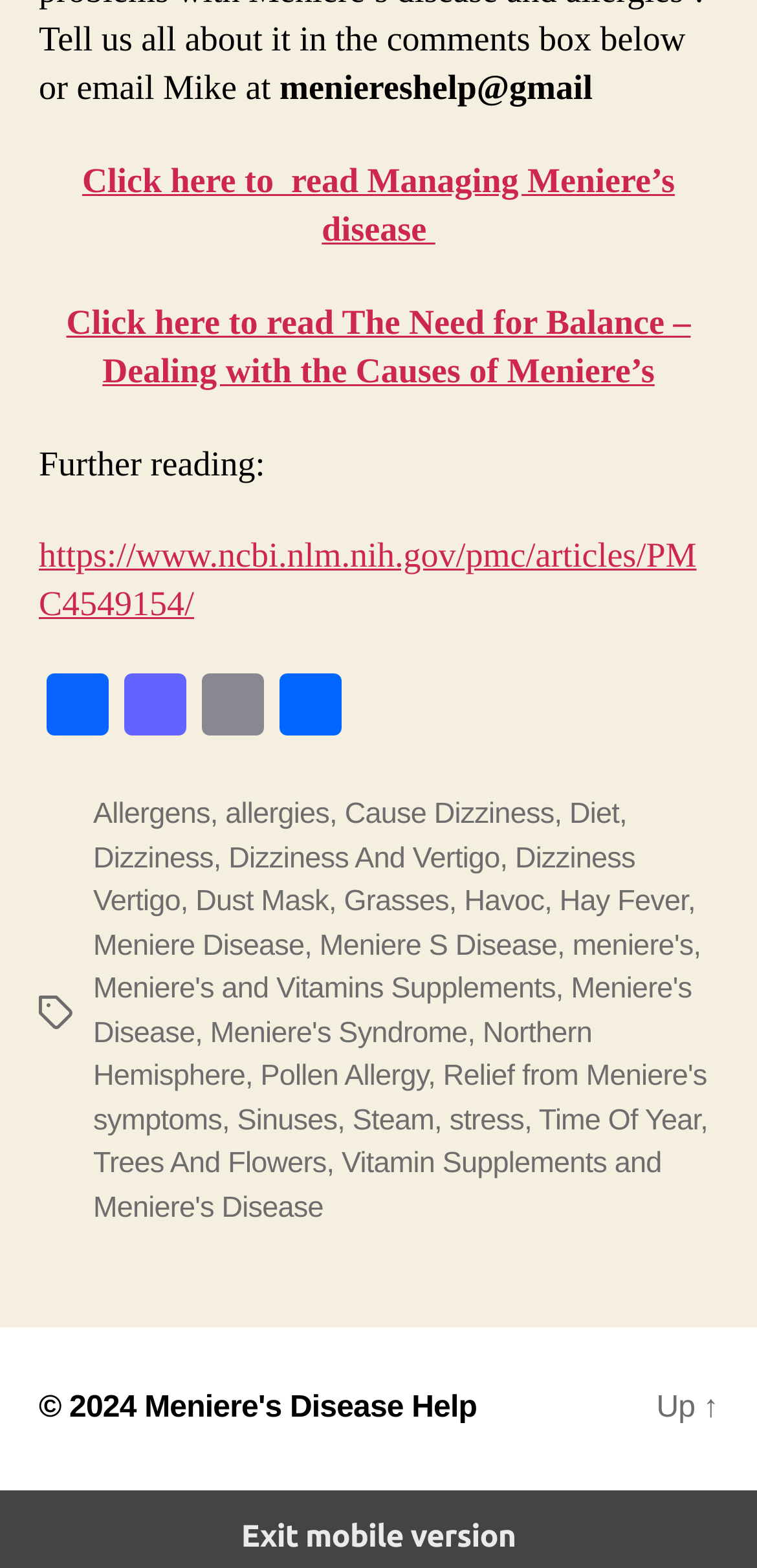Find the bounding box coordinates corresponding to the UI element with the description: "Steam". The coordinates should be formatted as [left, top, right, bottom], with values as floats between 0 and 1.

[0.466, 0.704, 0.574, 0.725]